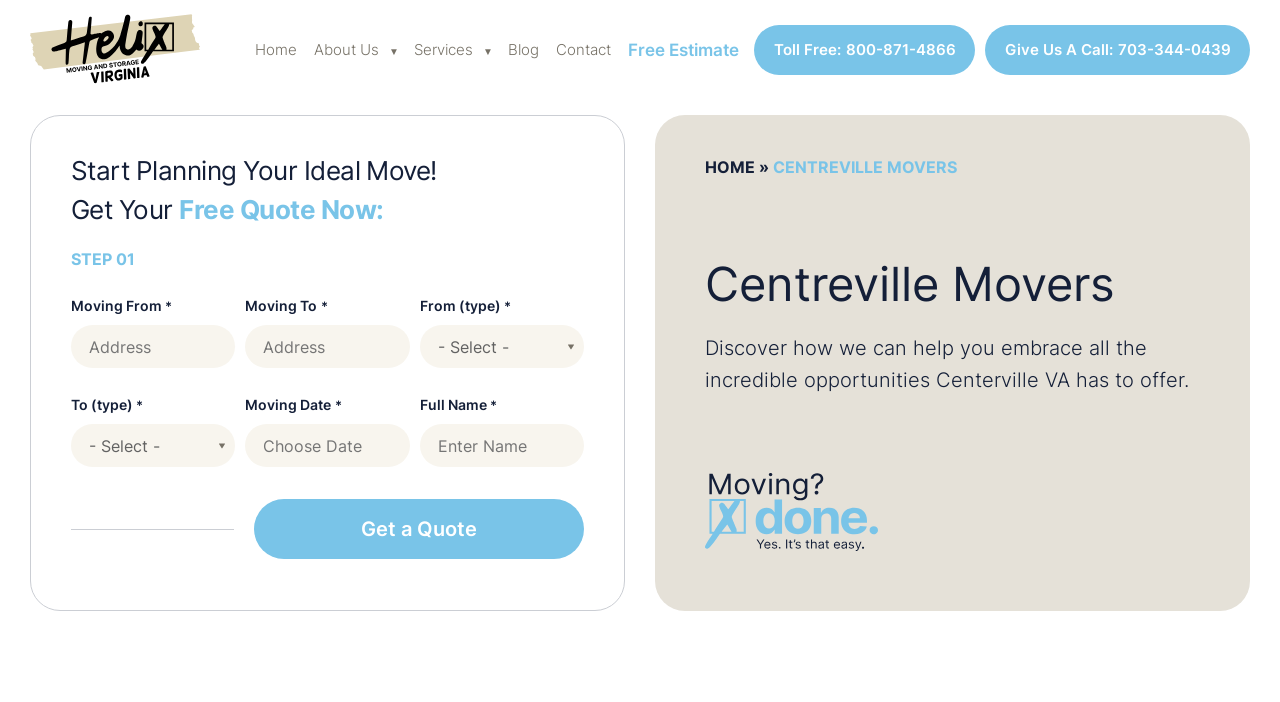What is the phone number to call for a free estimate? Examine the screenshot and reply using just one word or a brief phrase.

800-871-4866